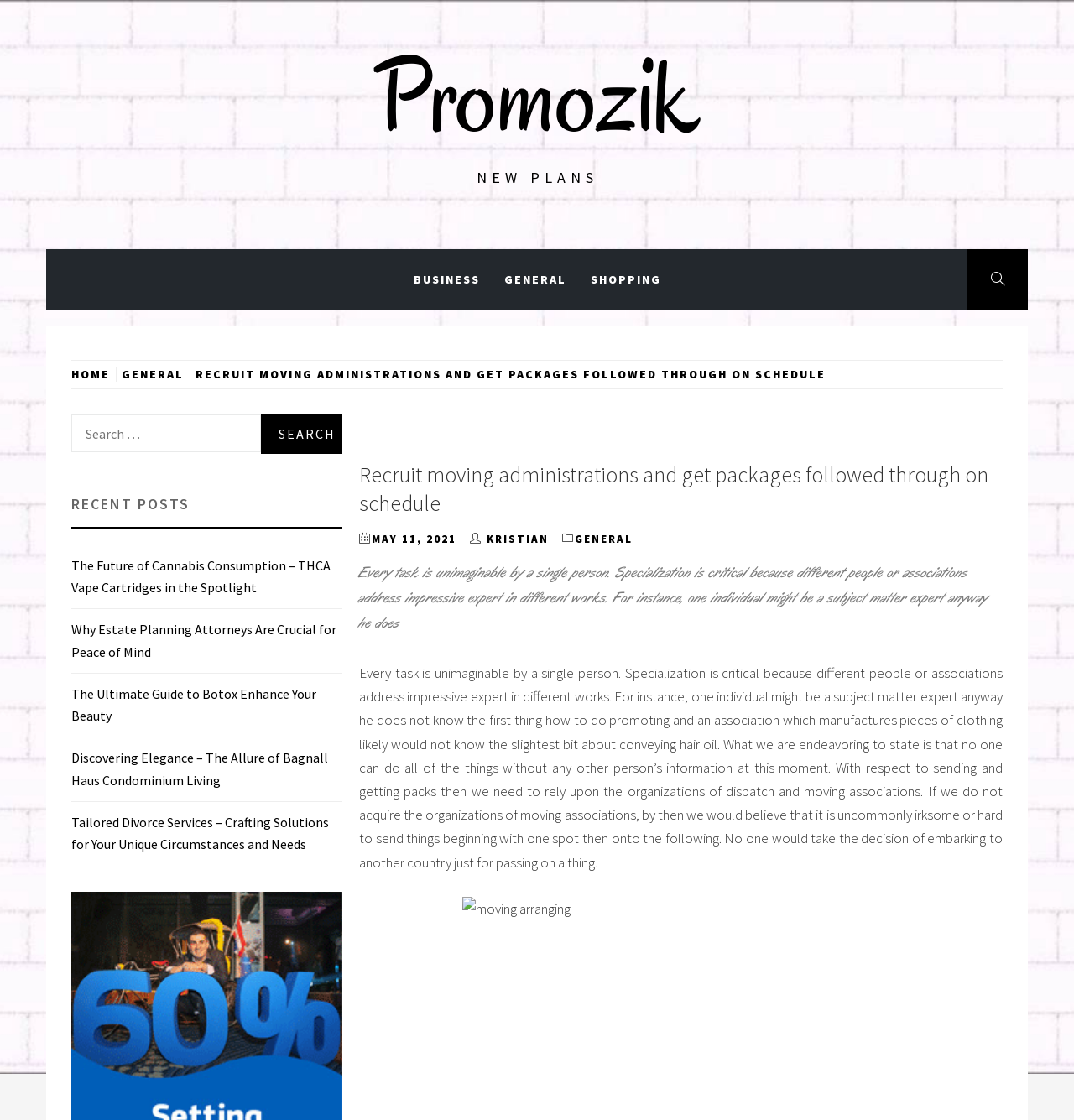Extract the main title from the webpage and generate its text.

Recruit moving administrations and get packages followed through on schedule